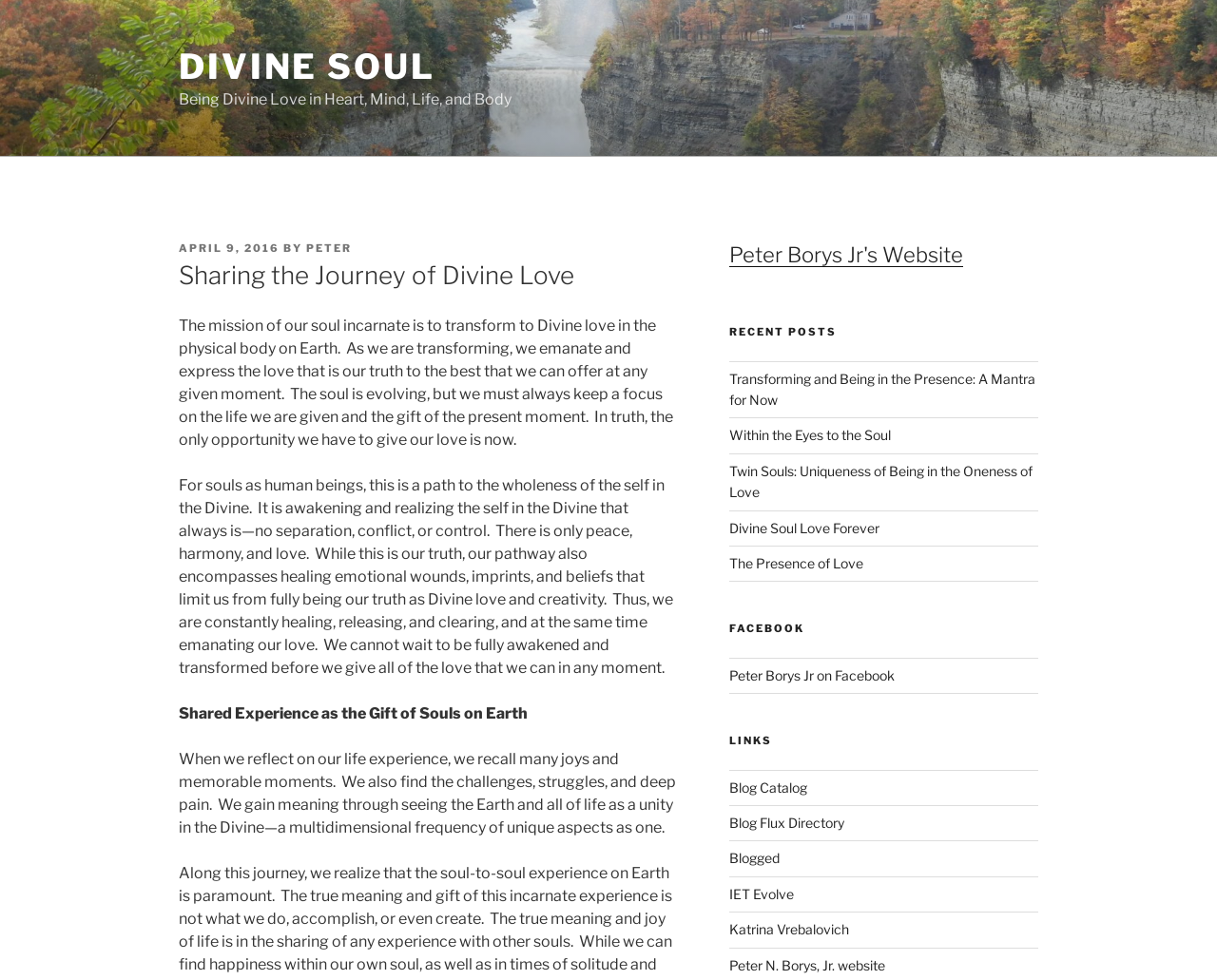Refer to the screenshot and give an in-depth answer to this question: What is the title of the first post?

I found the title of the first post by looking at the heading element with the text 'Sharing the Journey of Divine Love' which is a child of the root element.